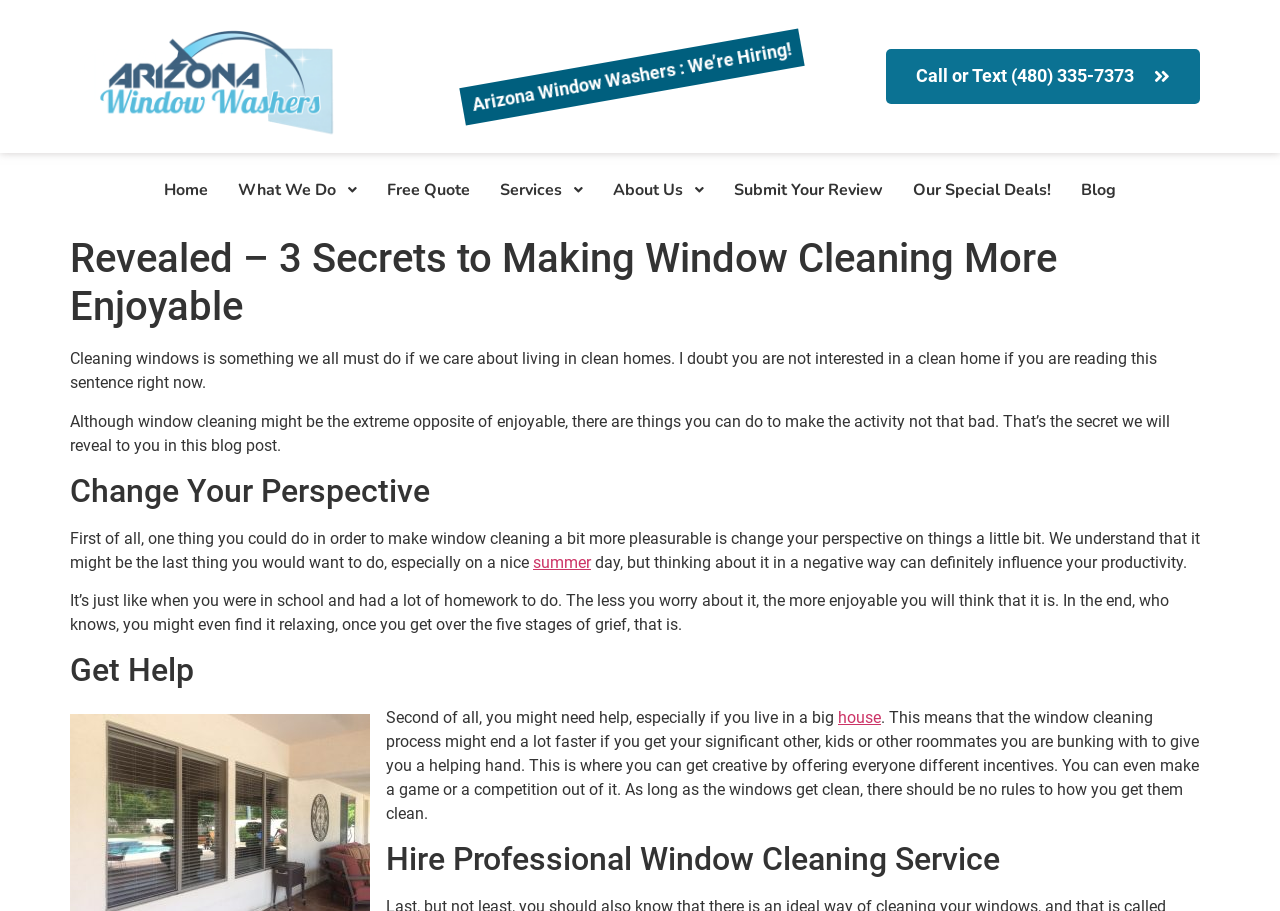What is the first secret to making window cleaning more enjoyable?
Kindly give a detailed and elaborate answer to the question.

The first secret is mentioned in the heading 'Change Your Perspective' and the subsequent text explains that changing one's perspective can make window cleaning more pleasurable.